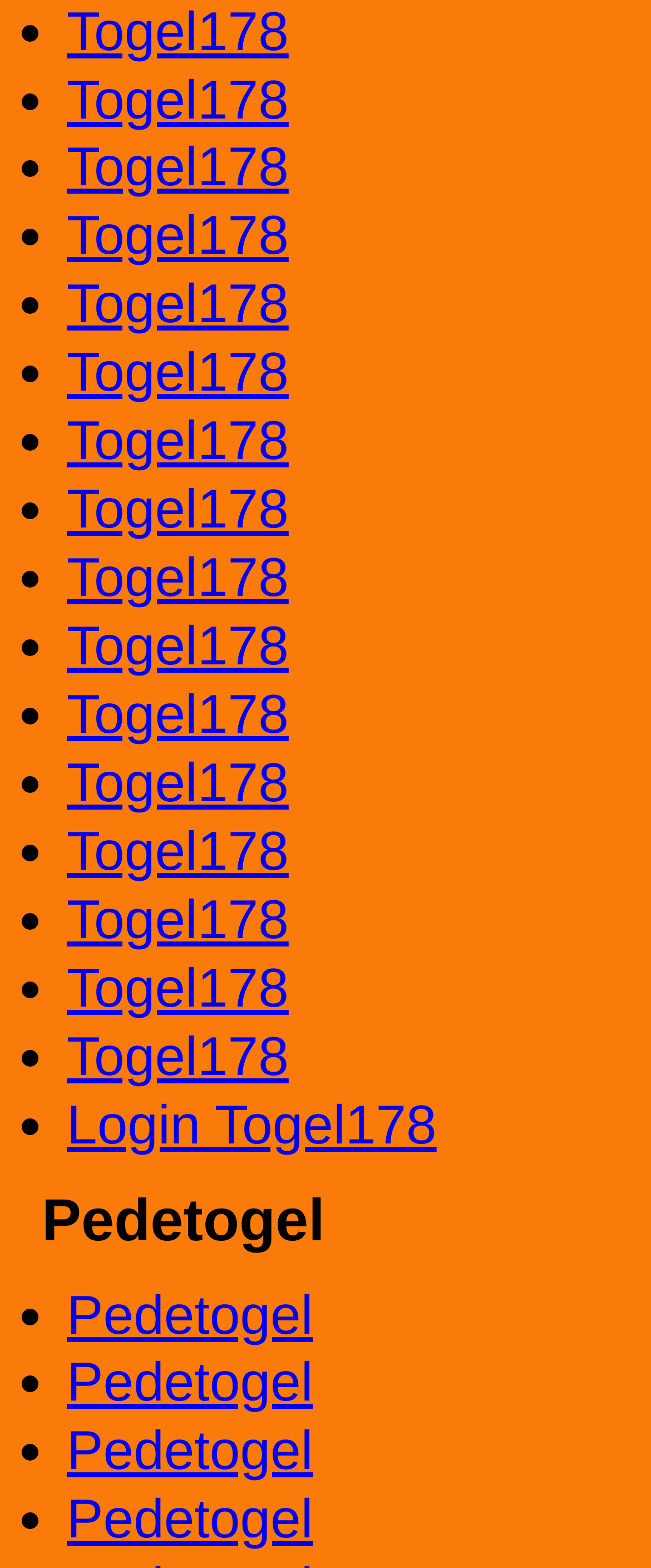How many list markers are there on the webpage?
Please look at the screenshot and answer in one word or a short phrase.

48